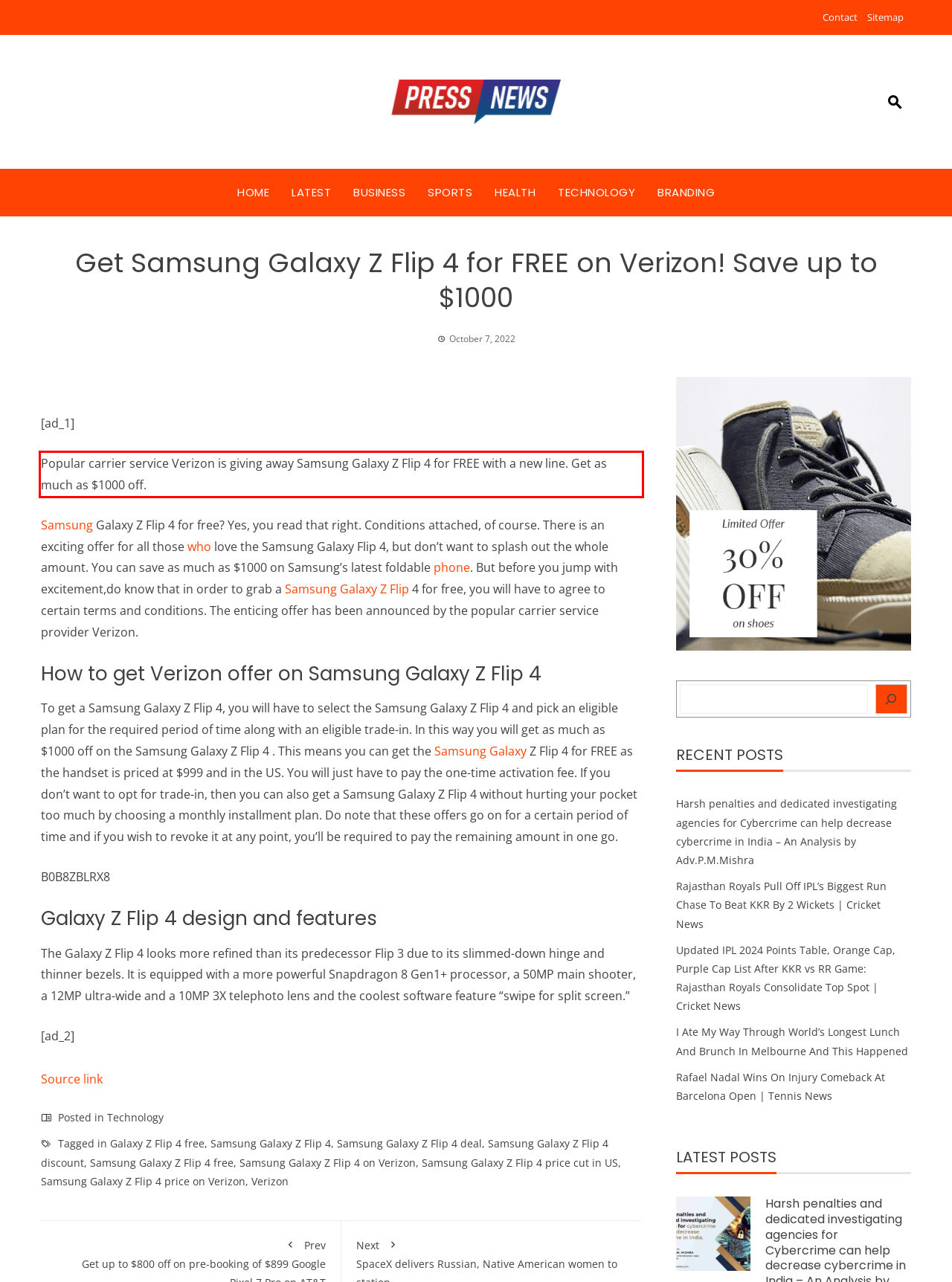Please analyze the provided webpage screenshot and perform OCR to extract the text content from the red rectangle bounding box.

Popular carrier service Verizon is giving away Samsung Galaxy Z Flip 4 for FREE with a new line. Get as much as $1000 off.